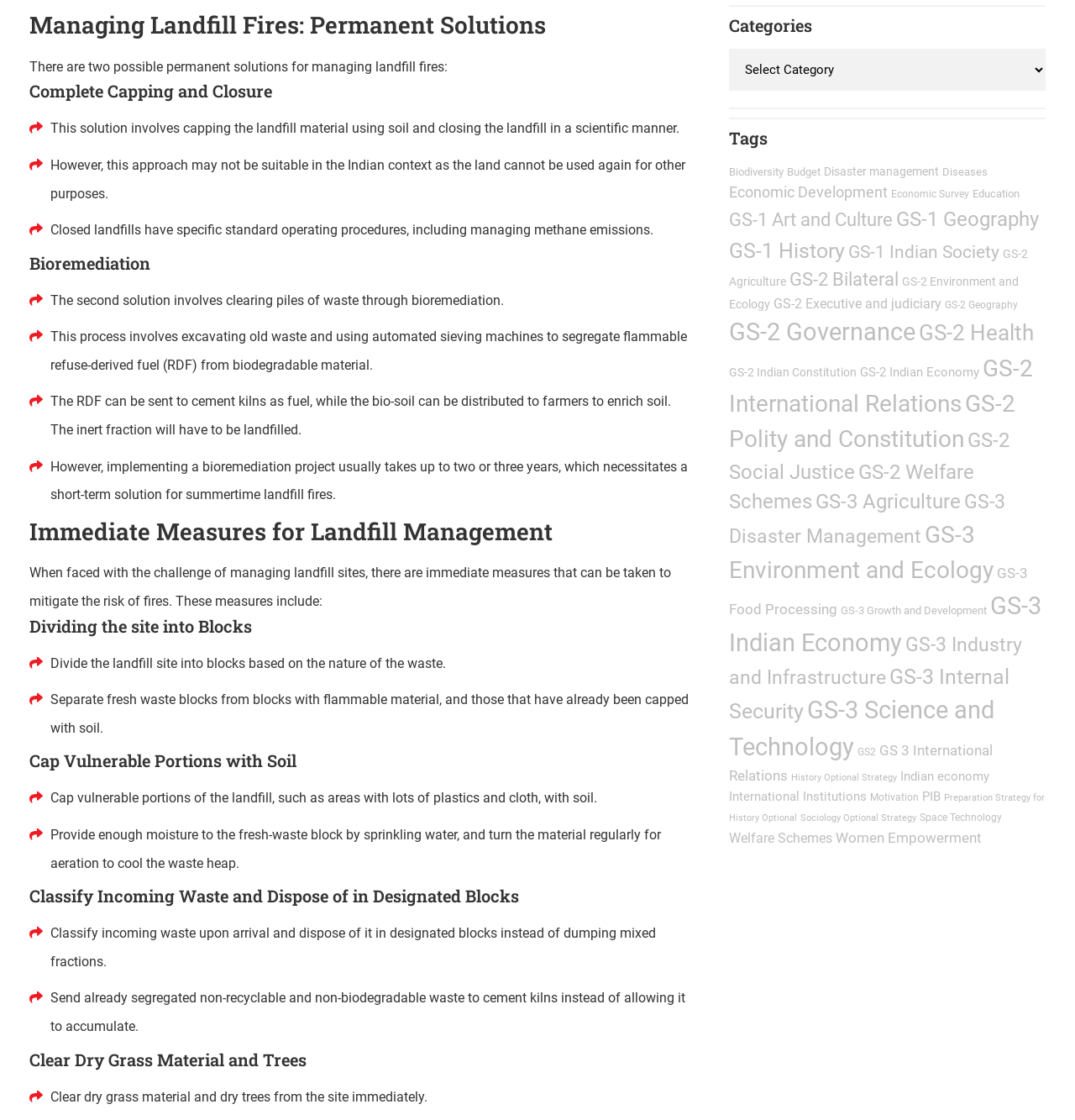What should be done to vulnerable portions of the landfill?
Refer to the screenshot and answer in one word or phrase.

Cap with soil